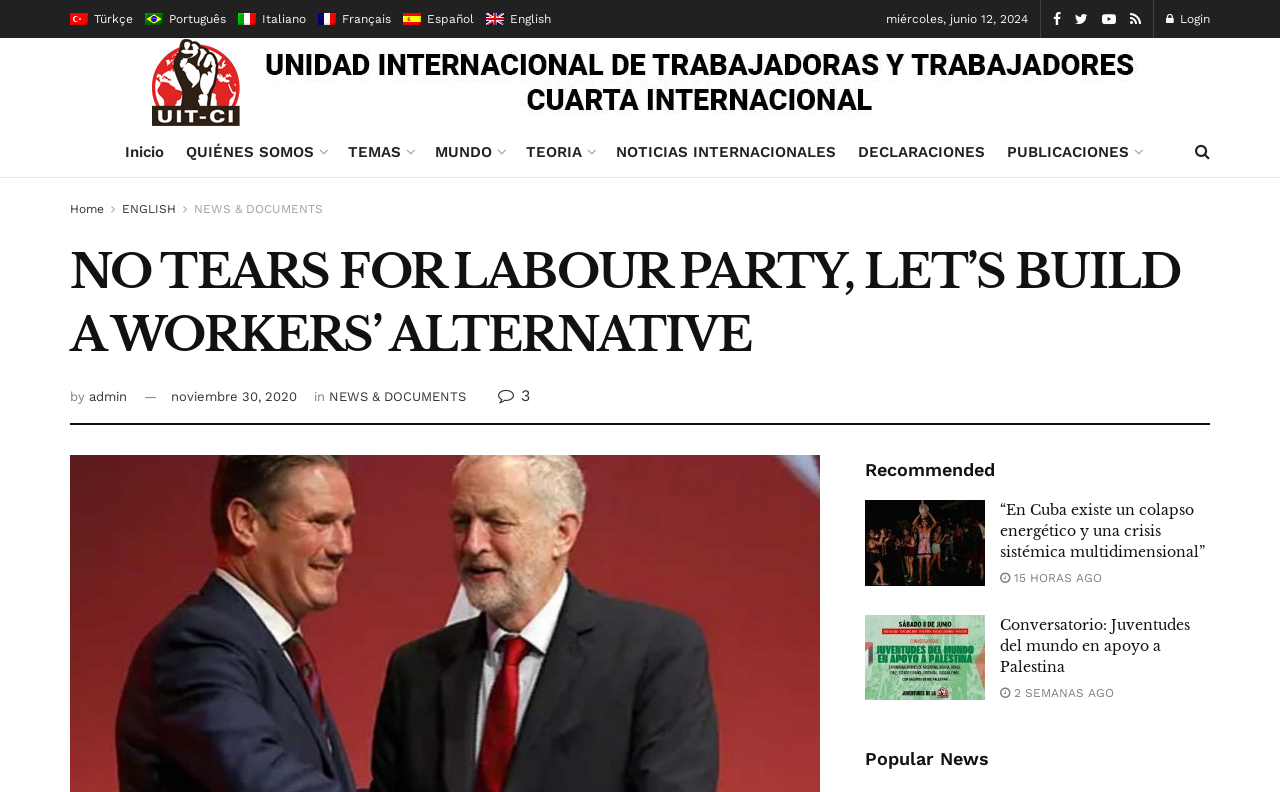Respond concisely with one word or phrase to the following query:
What is the date of the article '“En Cuba existe un colapso energético y una crisis sistémica multidimensional”'?

15 hours ago